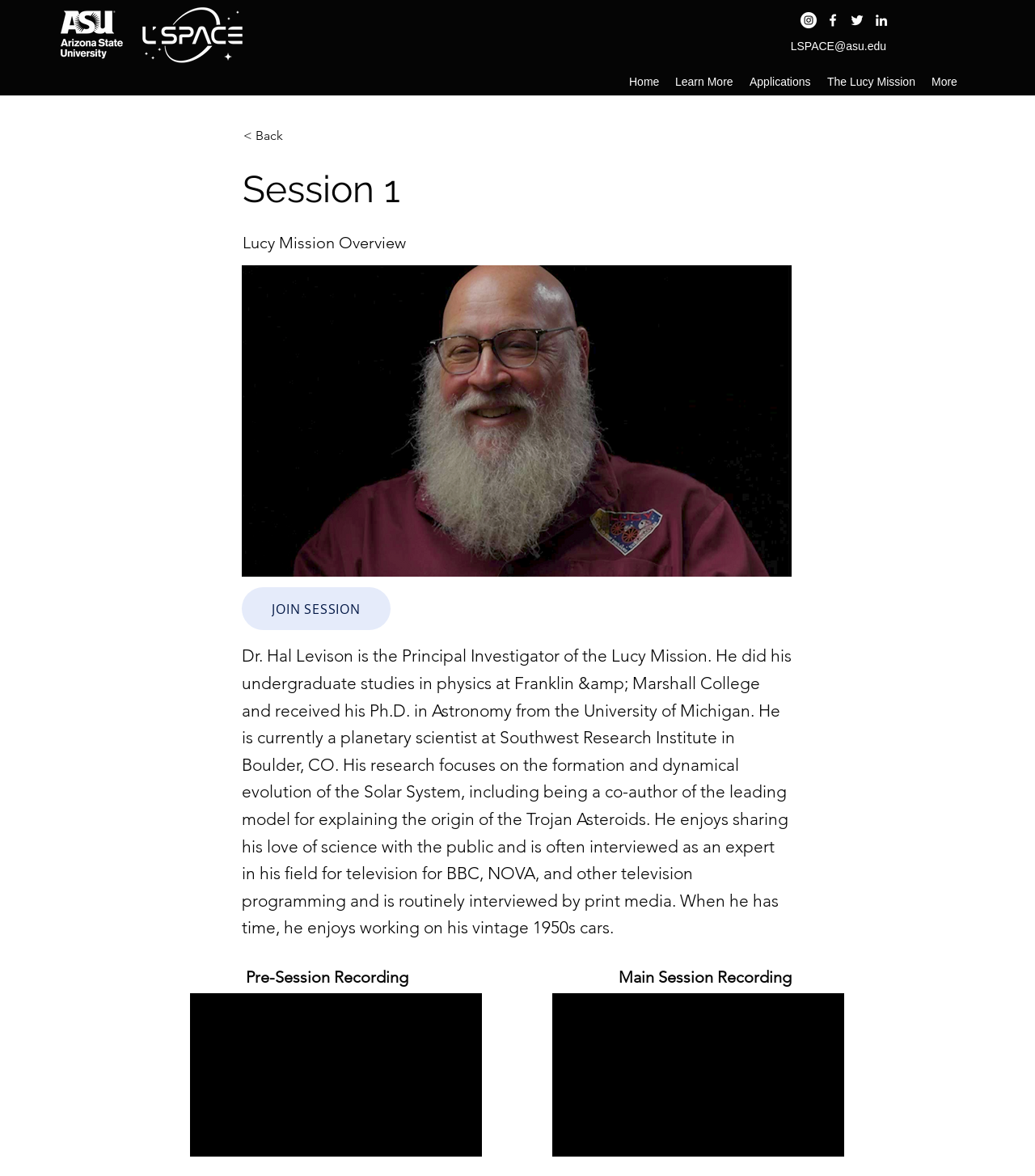Give a one-word or phrase response to the following question: How many types of recordings are available on this webpage?

2